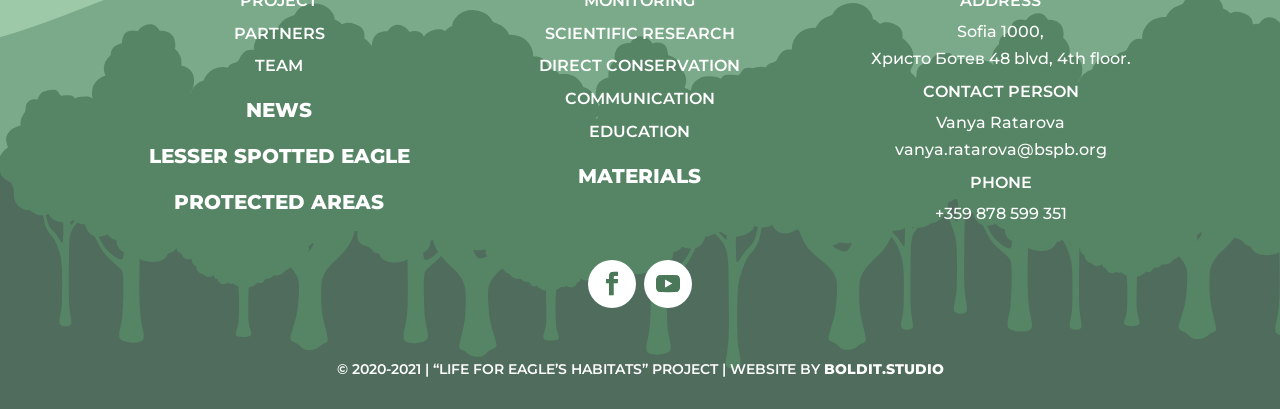What is the name of the studio that created the website?
Please answer the question with a single word or phrase, referencing the image.

BOLDIT.STUDIO